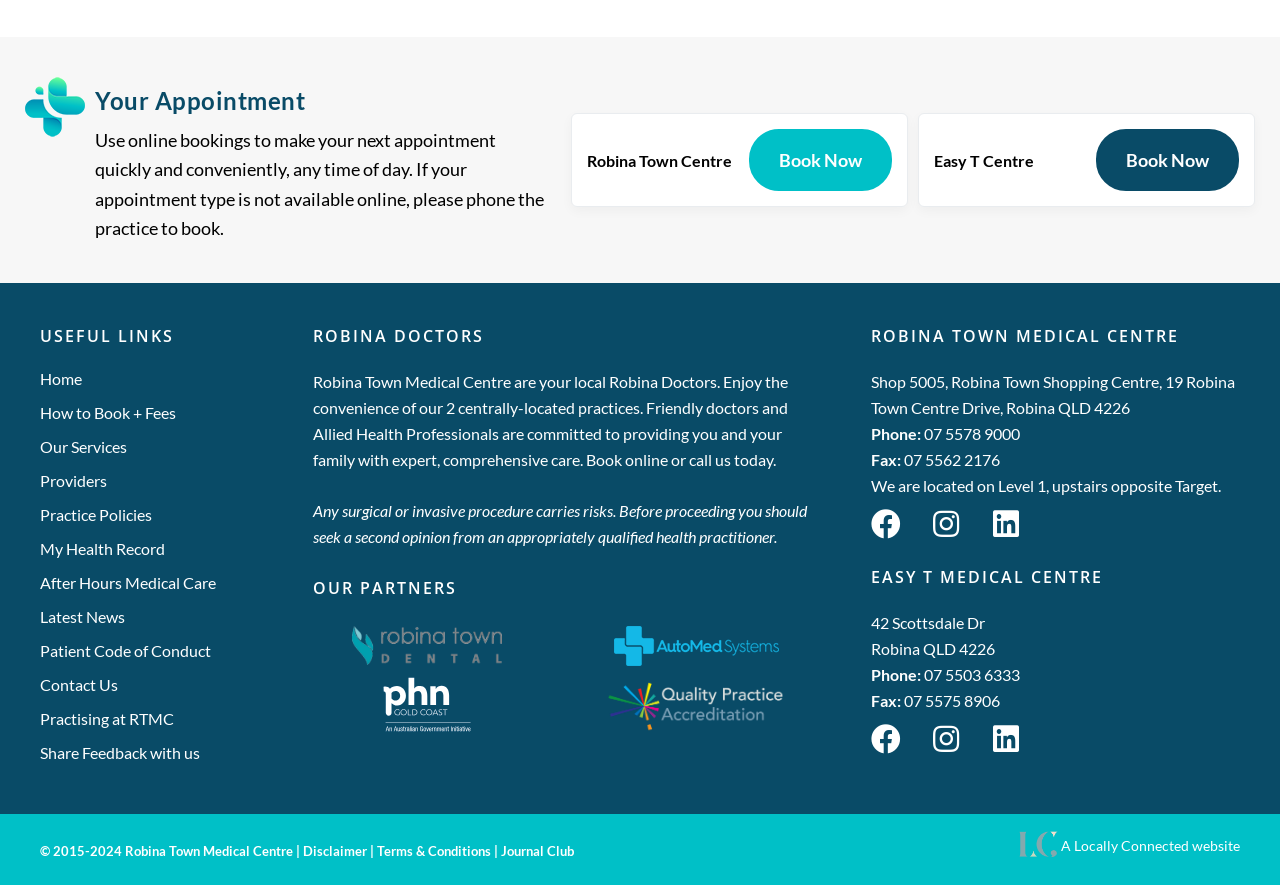What is the name of the shopping centre where Robina Town Medical Centre is located?
Give a thorough and detailed response to the question.

I found the location of Robina Town Medical Centre by reading the address, which mentions that it is located in Robina Town Shopping Centre.